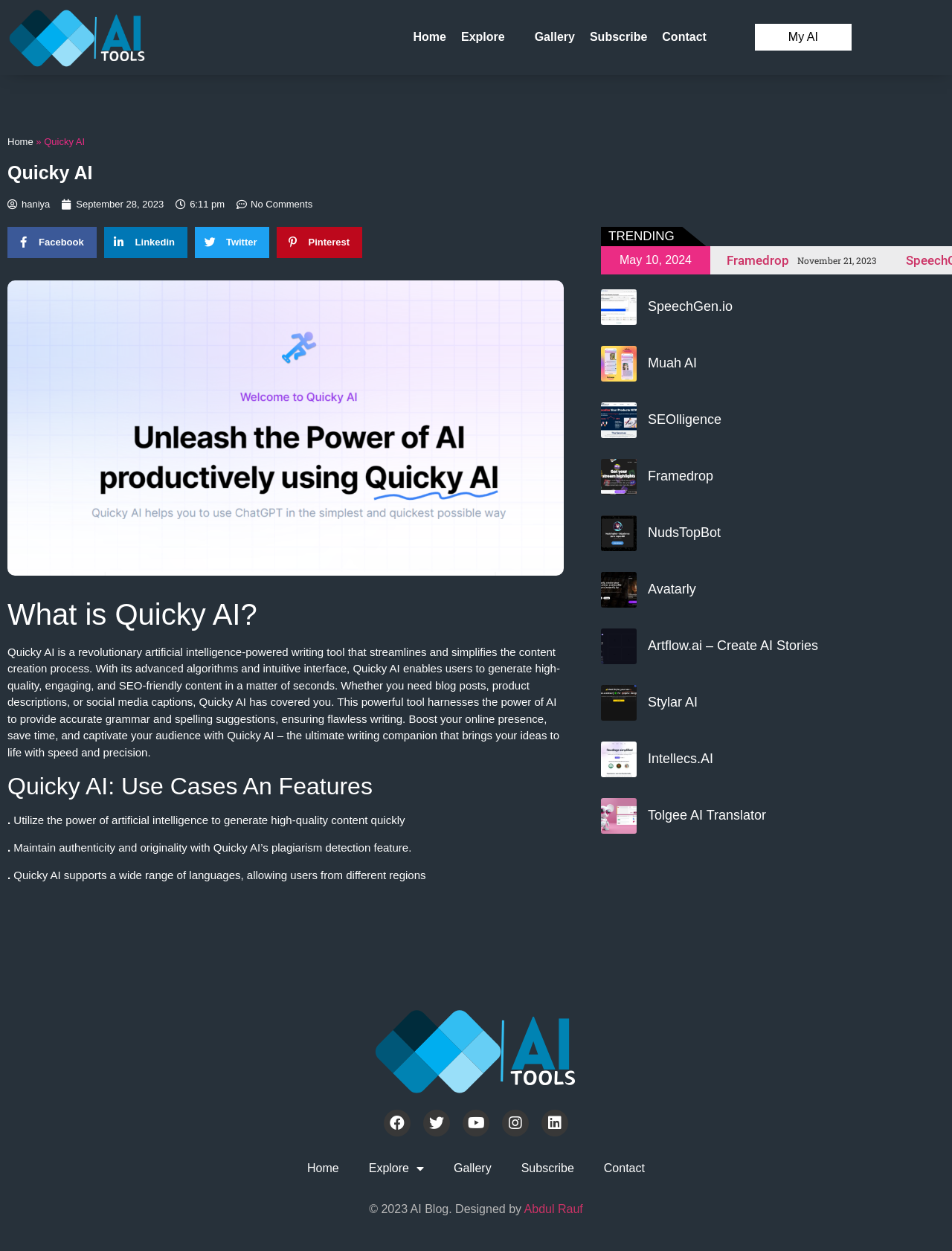Who designed the AI Blog?
We need a detailed and exhaustive answer to the question. Please elaborate.

The webpage footer contains a copyright notice that mentions 'Designed by Abdul Rauf', indicating that Abdul Rauf is the designer of the AI Blog.